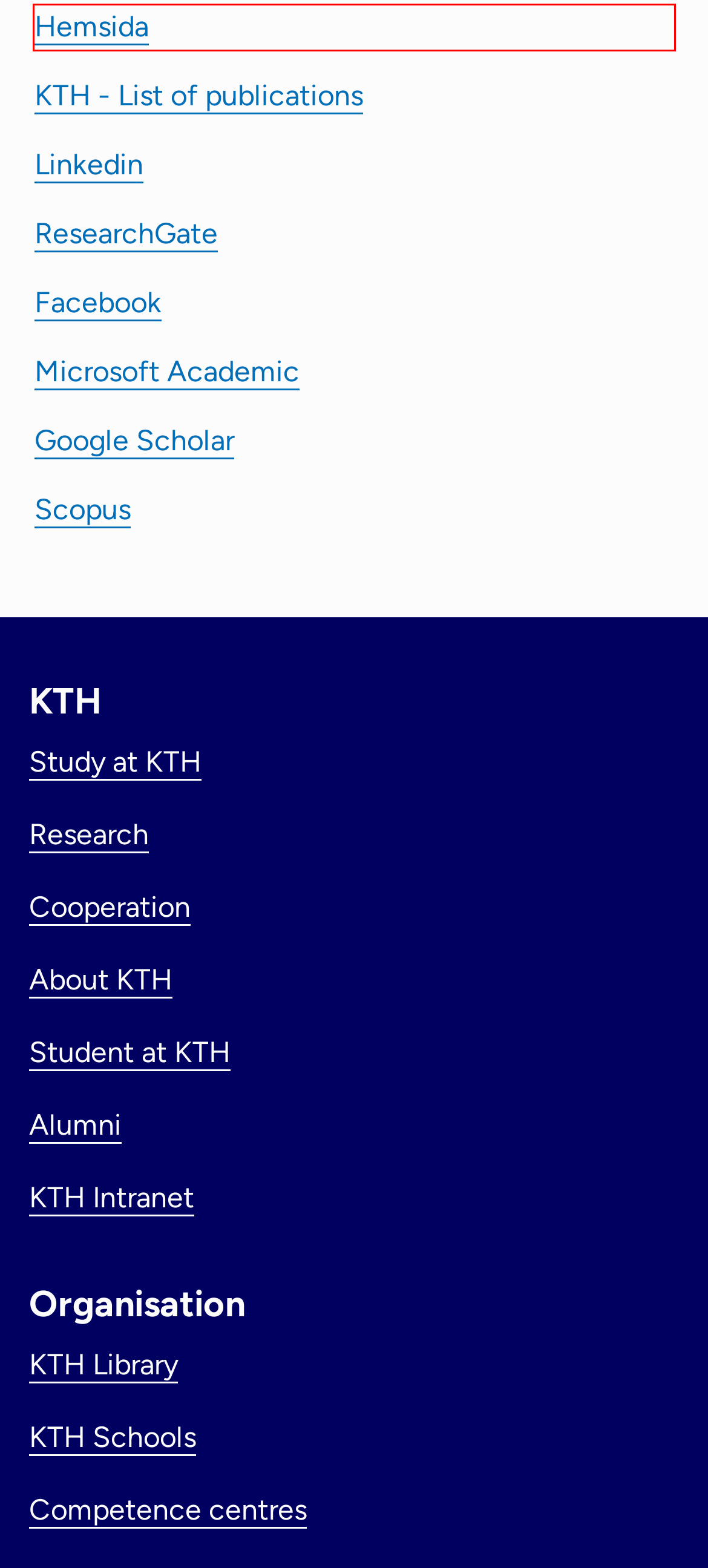Observe the provided screenshot of a webpage with a red bounding box around a specific UI element. Choose the webpage description that best fits the new webpage after you click on the highlighted element. These are your options:
A. Search schedules |  Student
B. Social - Översikt | KTH
C. KTH's University Administration |  KTH
D. KTH Schools |  KTH
E. KTH Library |  KTH
F. KTH Intranet |  KTH Intranet
G. Hosted By One.com | Webhosting made simple
H. Student web |  Student

G